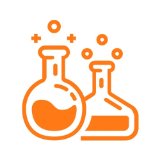Please examine the image and answer the question with a detailed explanation:
What do the bubbles rising from the flasks represent?

According to the caption, the depiction of bubbles rising from the flasks suggests active experimentation or reaction, reflecting the dynamic nature of chemical processes involved in drug development.